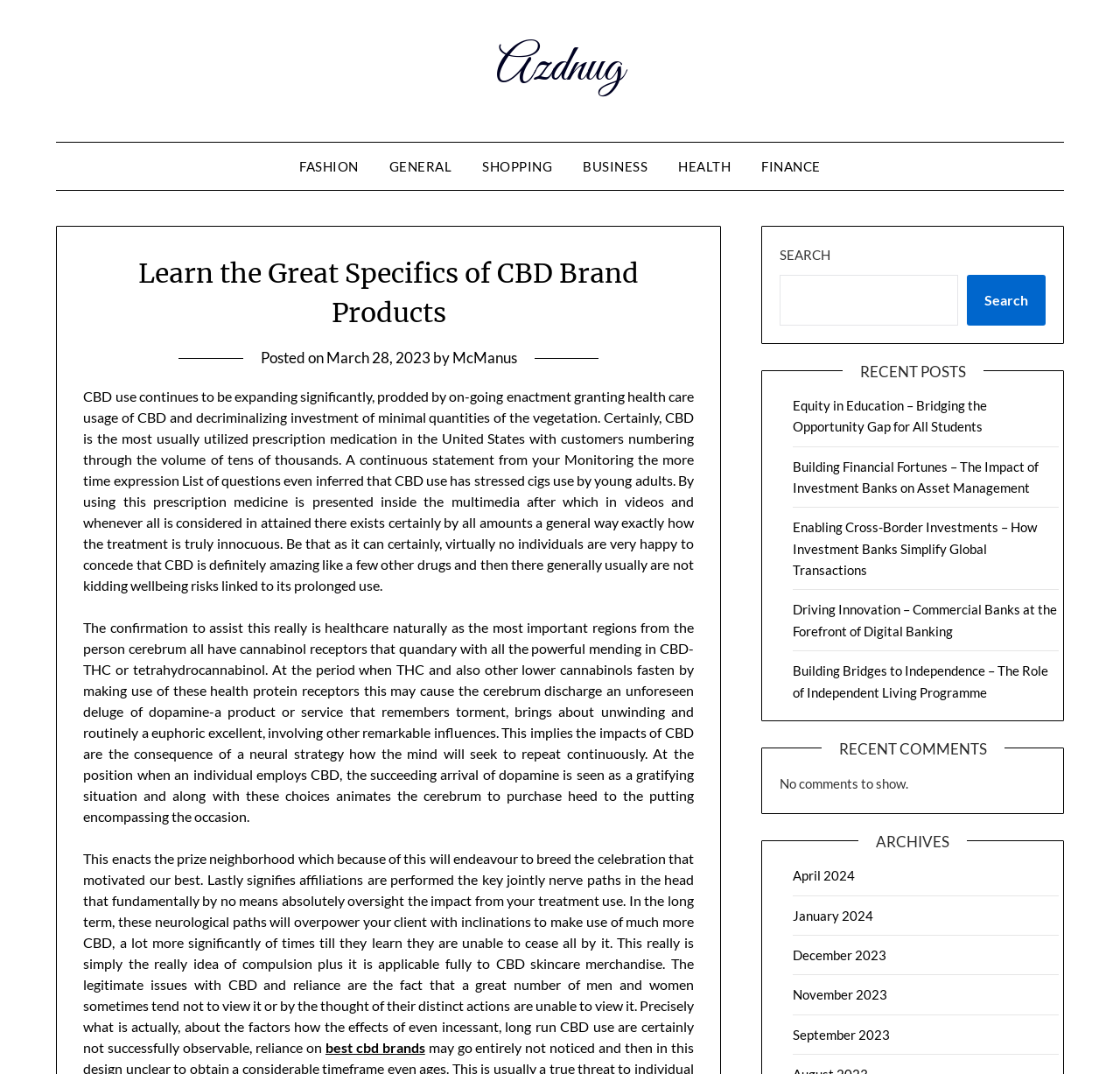Please locate the bounding box coordinates of the element that should be clicked to achieve the given instruction: "Read the 'Learn the Great Specifics of CBD Brand Products' article".

[0.075, 0.236, 0.619, 0.31]